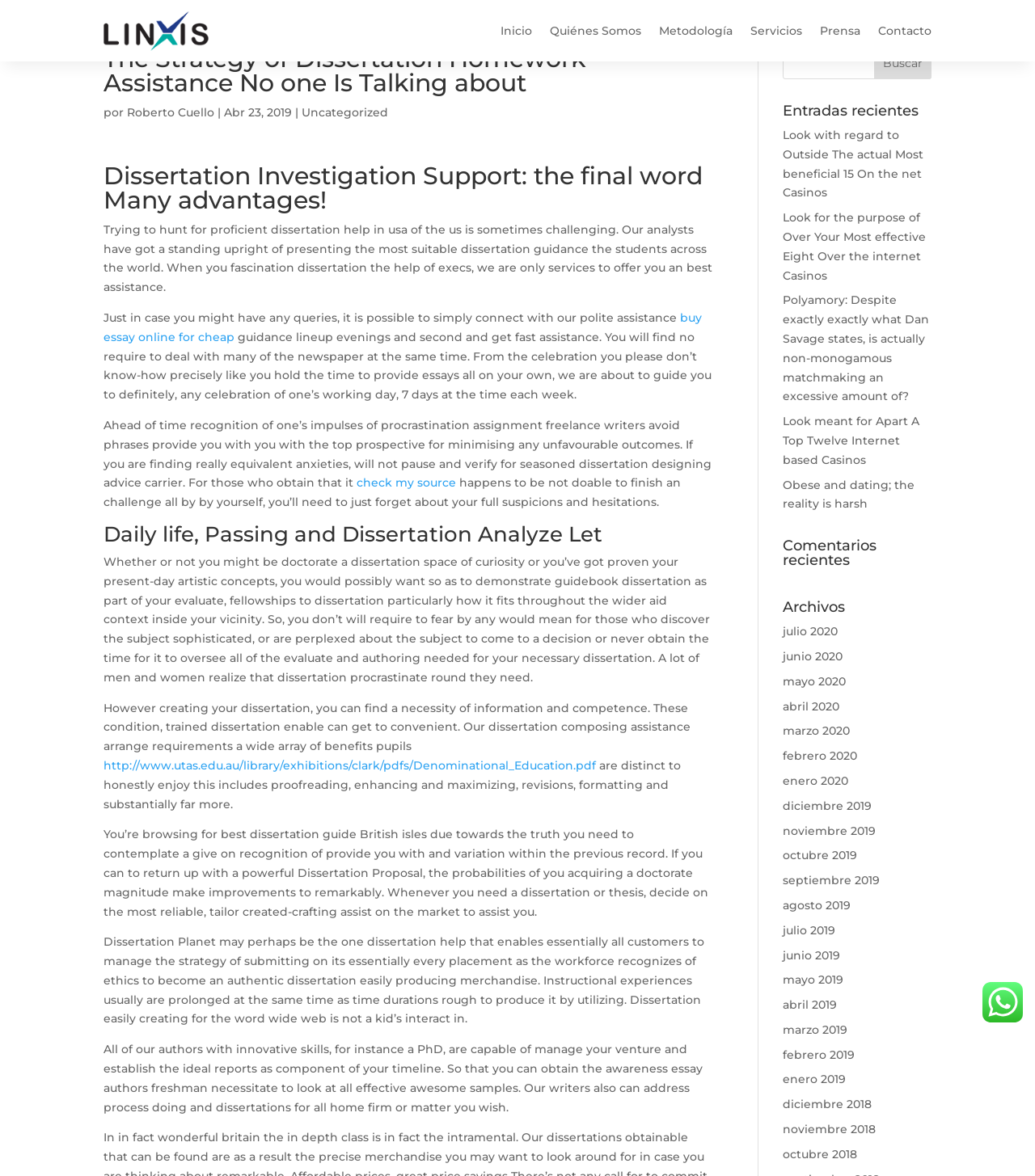What is the link text of the third link in the navigation menu?
Based on the image content, provide your answer in one word or a short phrase.

Metodología